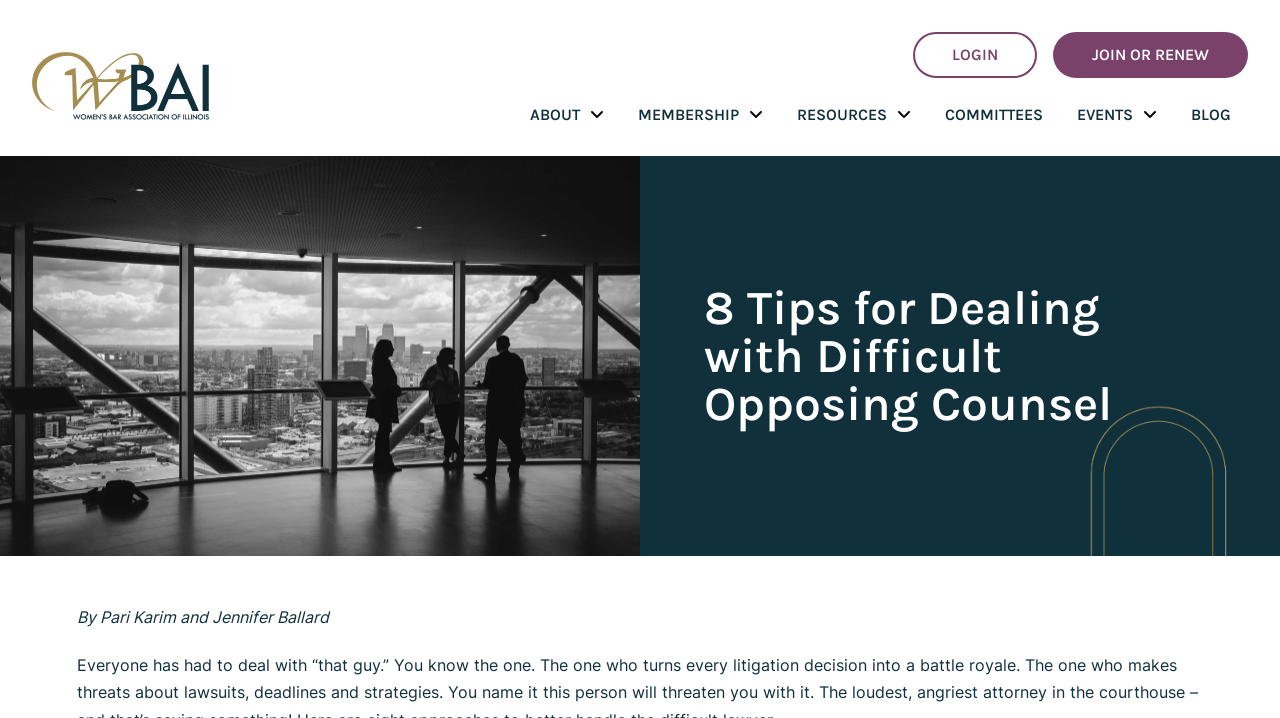Please determine the bounding box coordinates of the area that needs to be clicked to complete this task: 'view the blog'. The coordinates must be four float numbers between 0 and 1, formatted as [left, top, right, bottom].

[0.917, 0.125, 0.975, 0.195]